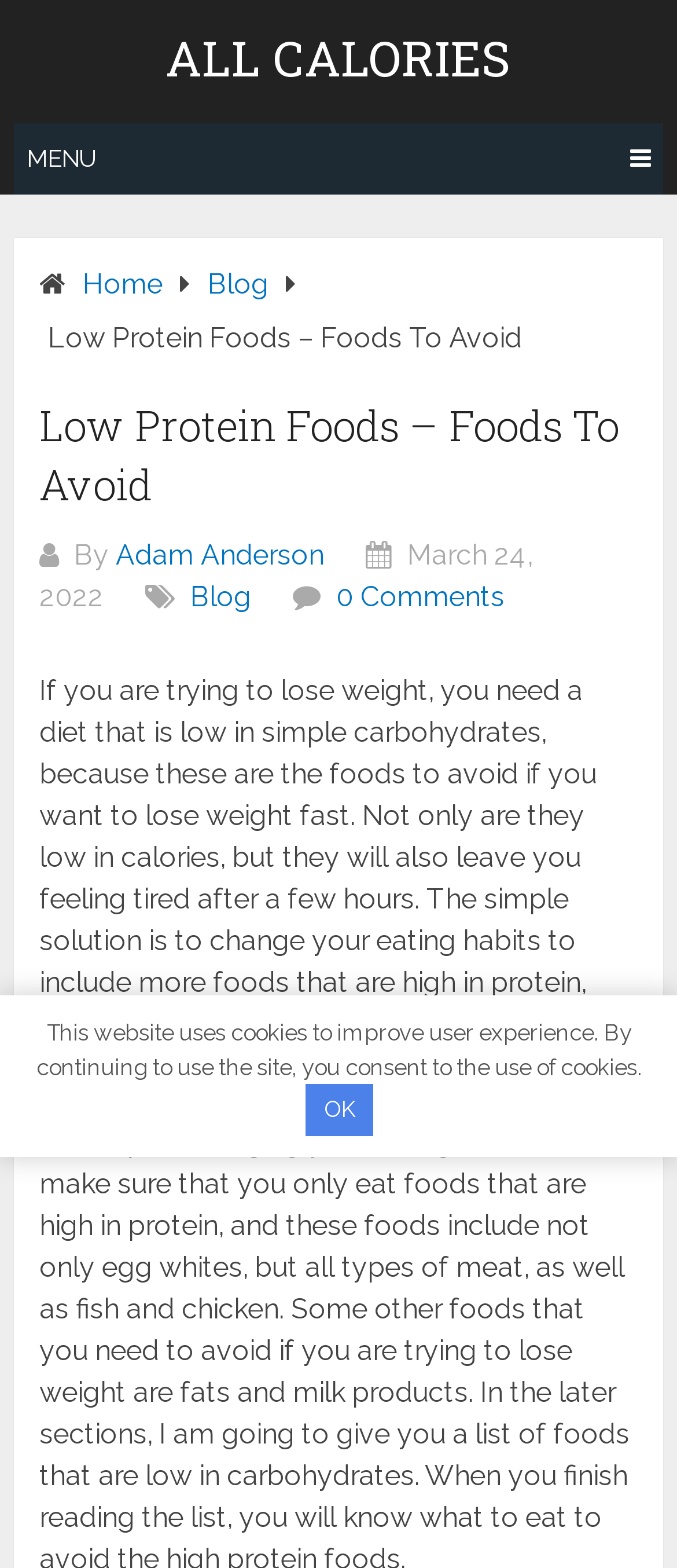What is the date of this article?
Could you please answer the question thoroughly and with as much detail as possible?

I found the date of the article by looking at the header section of the webpage, where it says 'March 24, 2022'.